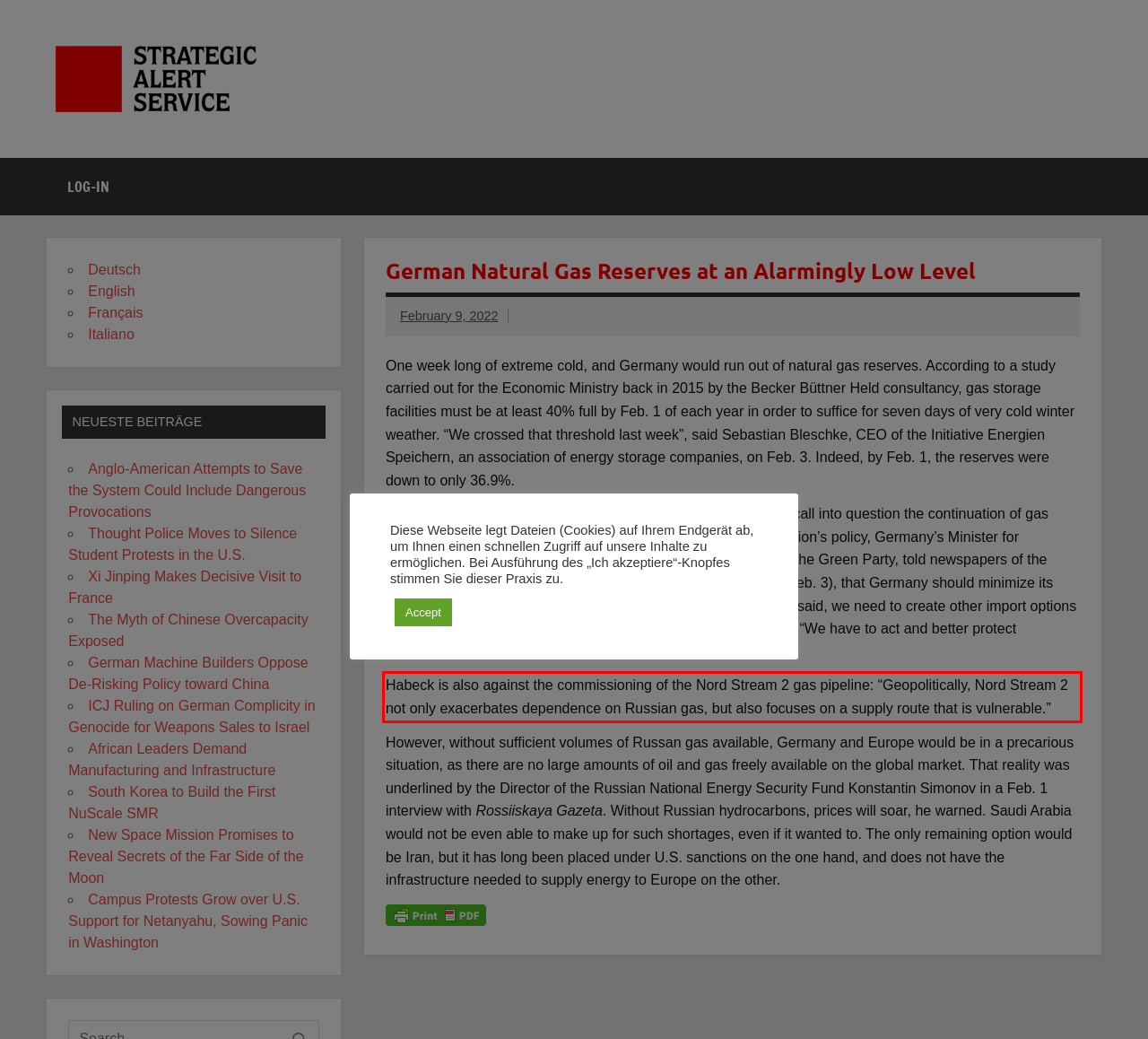Please analyze the provided webpage screenshot and perform OCR to extract the text content from the red rectangle bounding box.

Habeck is also against the commissioning of the Nord Stream 2 gas pipeline: “Geopolitically, Nord Stream 2 not only exacerbates dependence on Russian gas, but also focuses on a supply route that is vulnerable.”